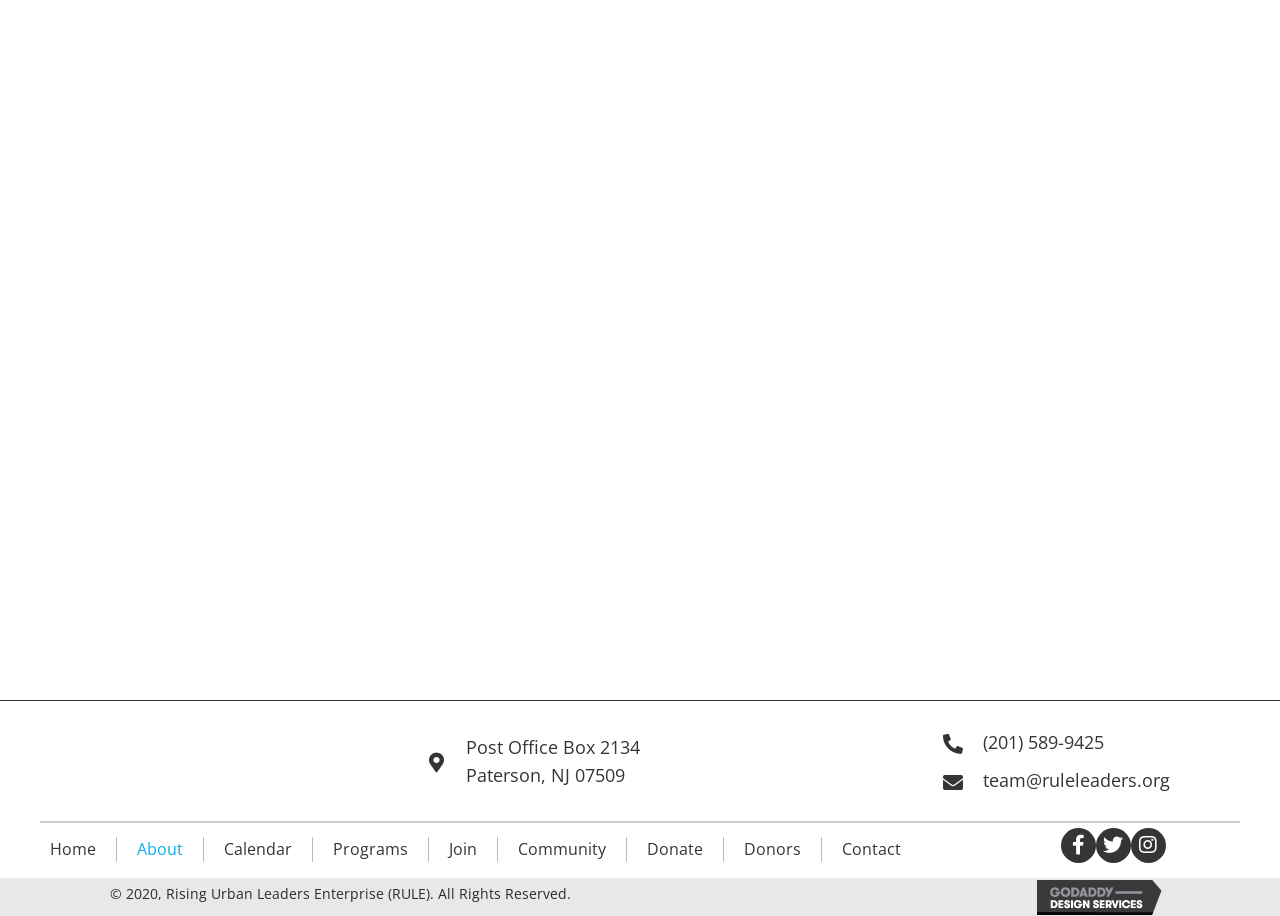Please find the bounding box coordinates of the section that needs to be clicked to achieve this instruction: "Click the 'Home' link".

[0.023, 0.913, 0.091, 0.941]